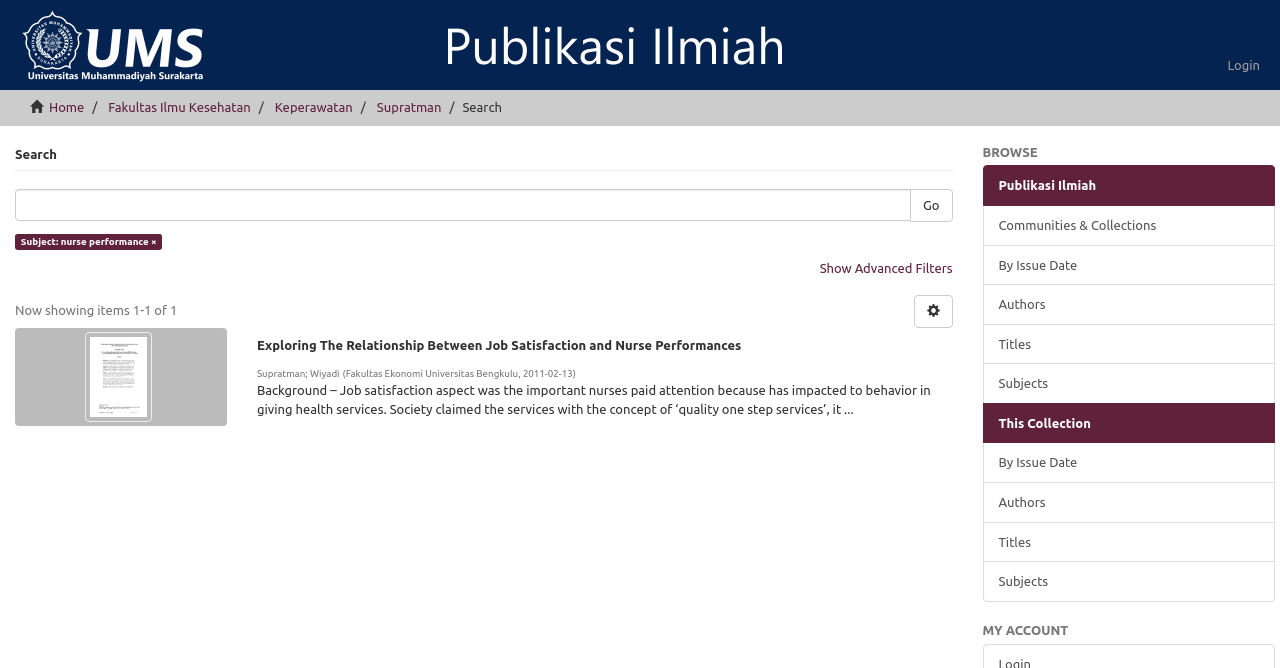Please identify the bounding box coordinates of the clickable area that will allow you to execute the instruction: "go to login page".

[0.947, 0.06, 0.996, 0.135]